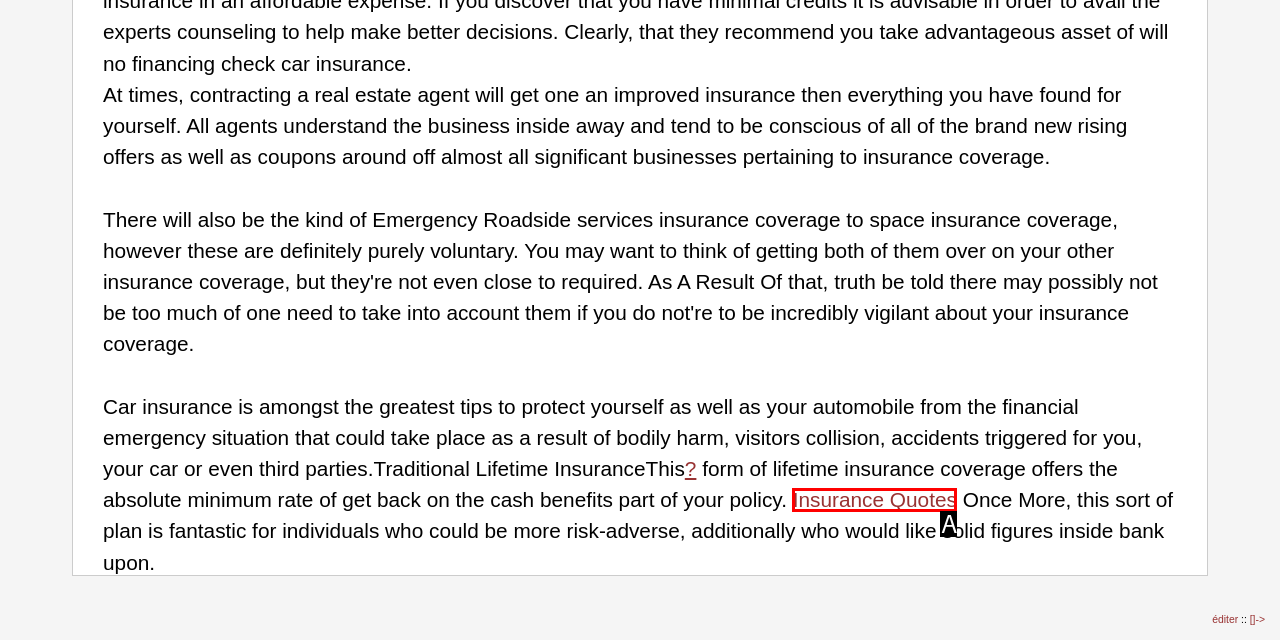Given the description: Insurance Quotes, choose the HTML element that matches it. Indicate your answer with the letter of the option.

A